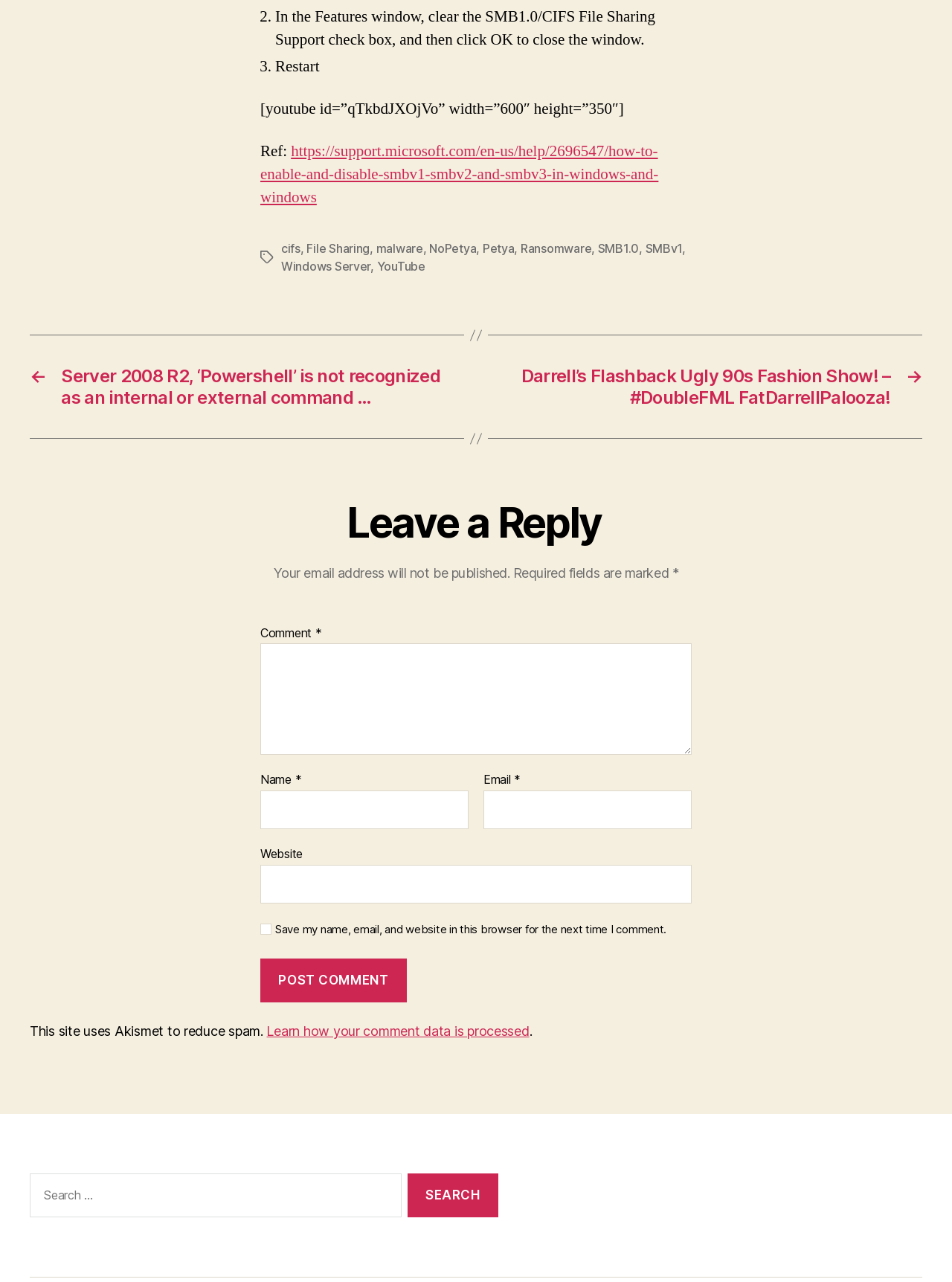Identify the bounding box coordinates of the clickable region required to complete the instruction: "Click the 'Post Comment' button". The coordinates should be given as four float numbers within the range of 0 and 1, i.e., [left, top, right, bottom].

[0.273, 0.748, 0.427, 0.782]